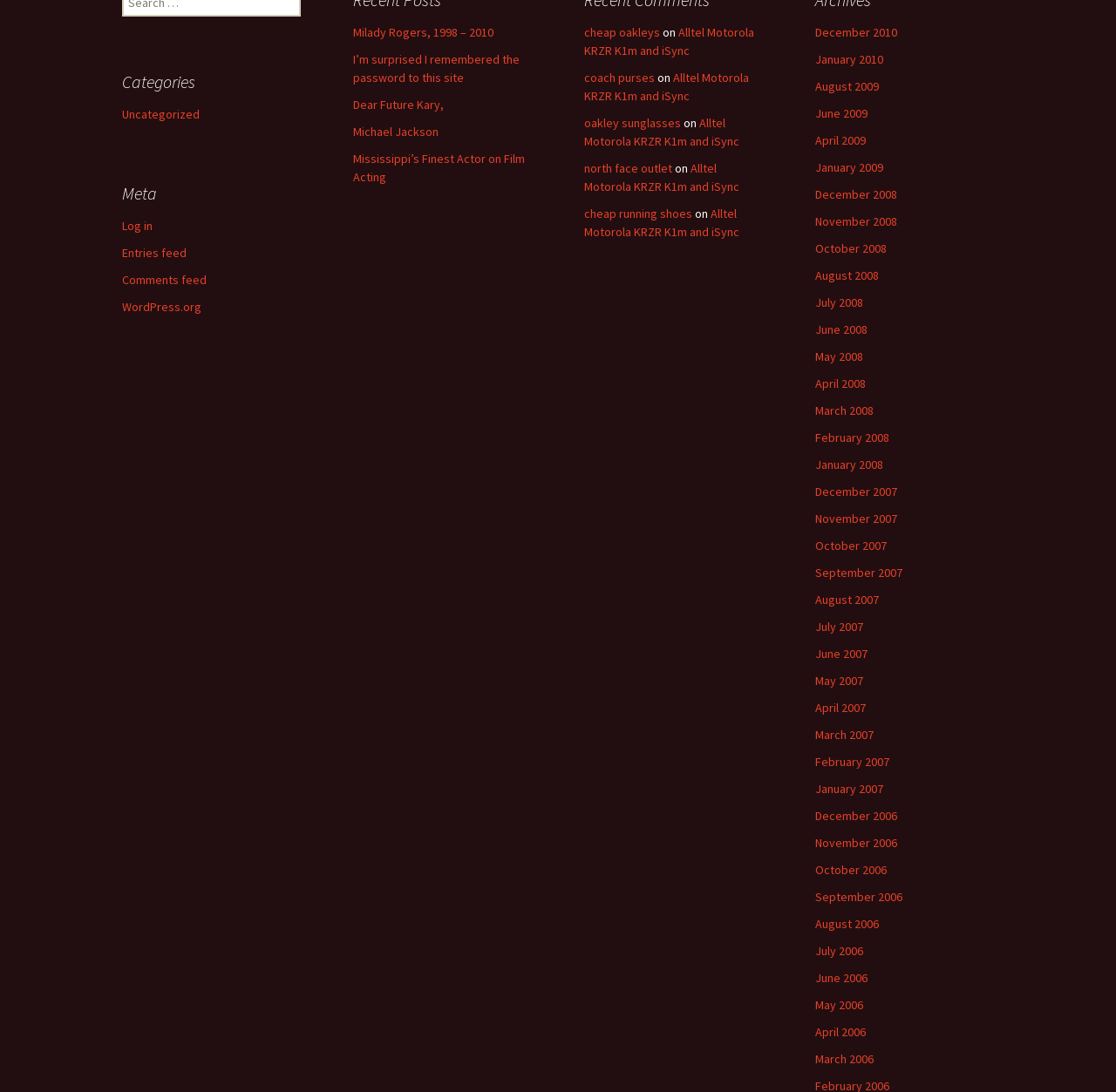Give a concise answer of one word or phrase to the question: 
What is the category with the most links?

Uncategorized